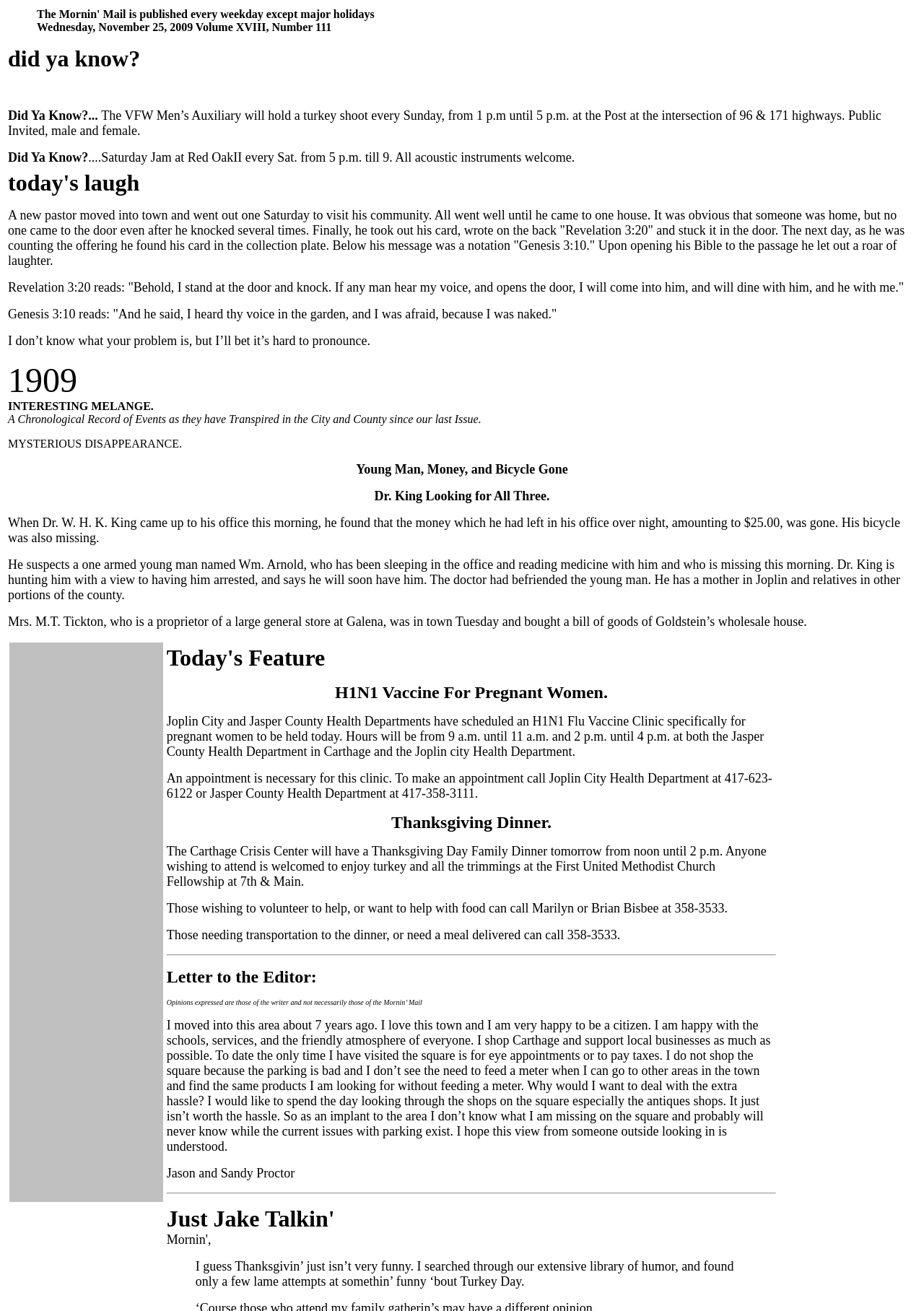Provide a short answer to the following question with just one word or phrase: Why does the author not shop on the square?

Parking issues